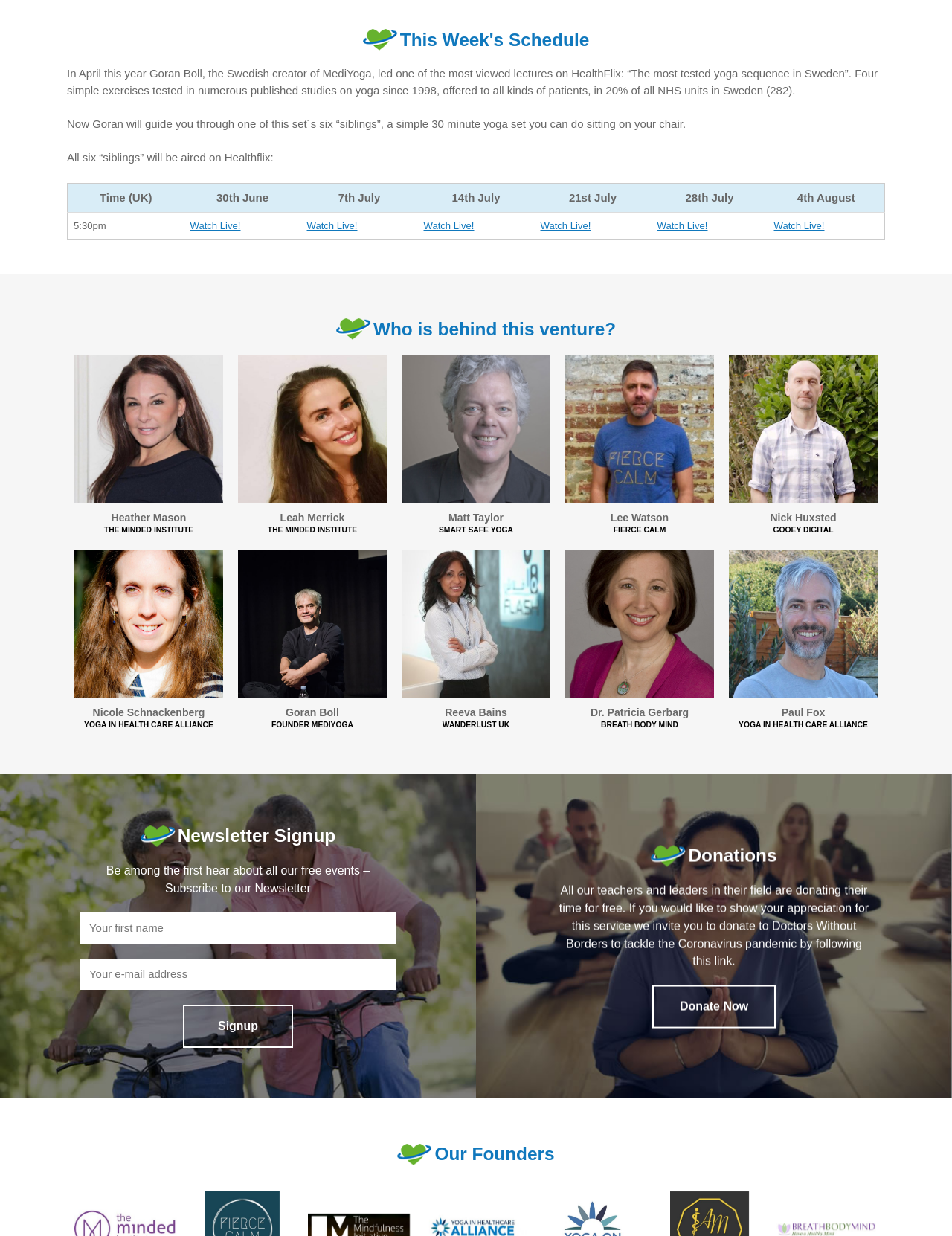What is the title of the schedule?
Offer a detailed and full explanation in response to the question.

The title of the schedule is 'This Week's Schedule' which is indicated by the heading element at the top of the webpage.